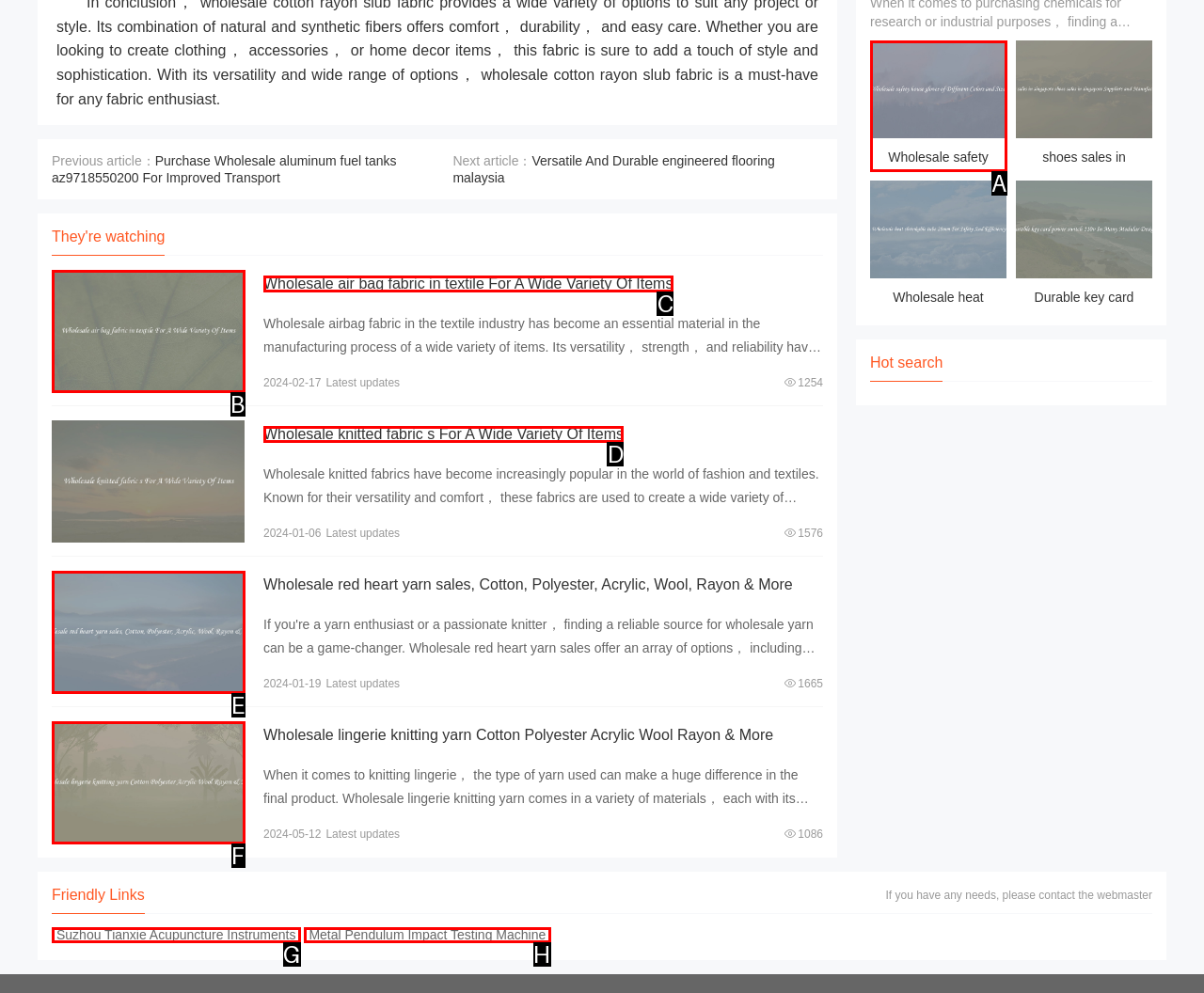Specify the letter of the UI element that should be clicked to achieve the following: Read about Wholesale air bag fabric in textile
Provide the corresponding letter from the choices given.

C